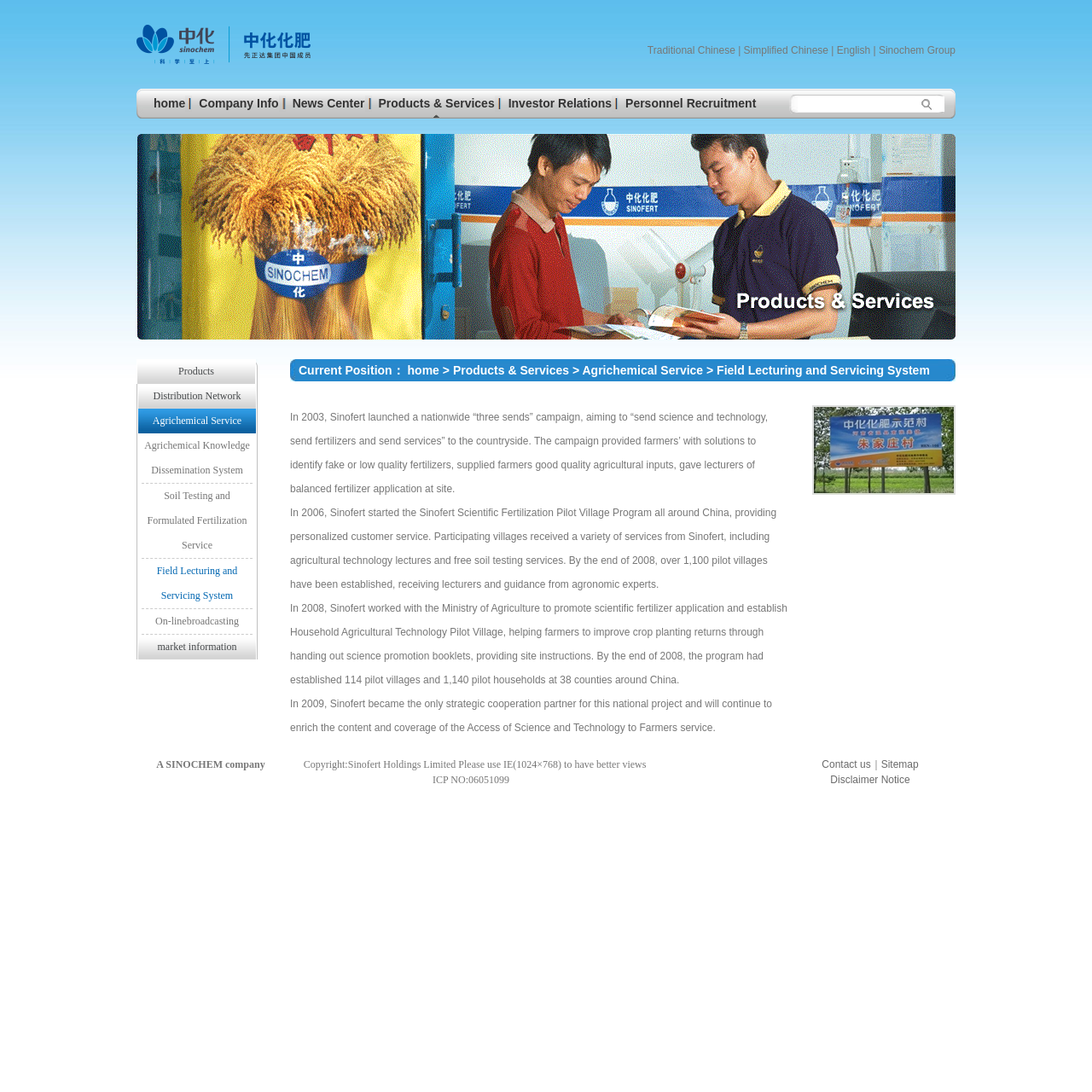How many pilot villages were established by the end of 2008?
Using the image, respond with a single word or phrase.

Over 1,100